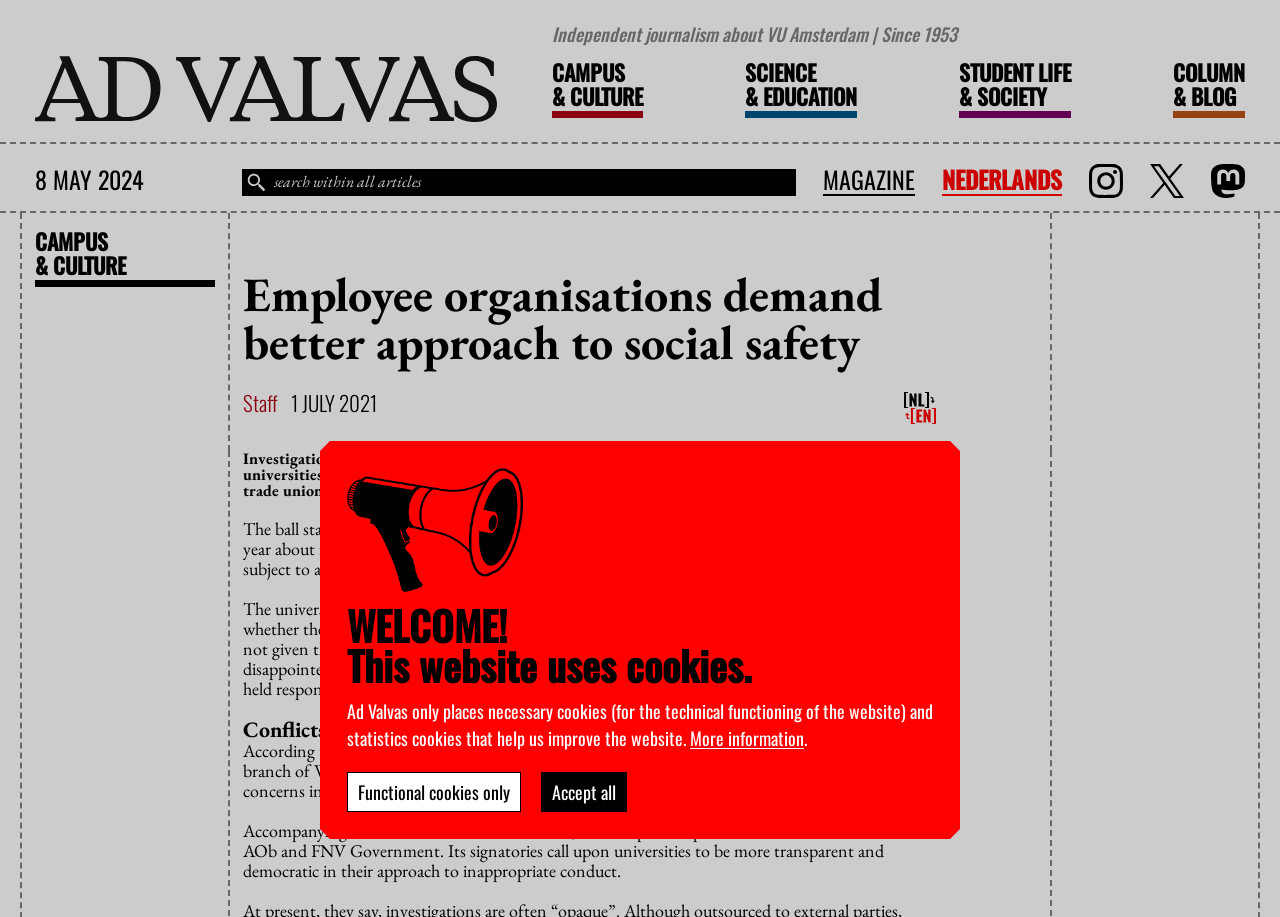What is the date of the article?
Use the screenshot to answer the question with a single word or phrase.

1 JULY 2021